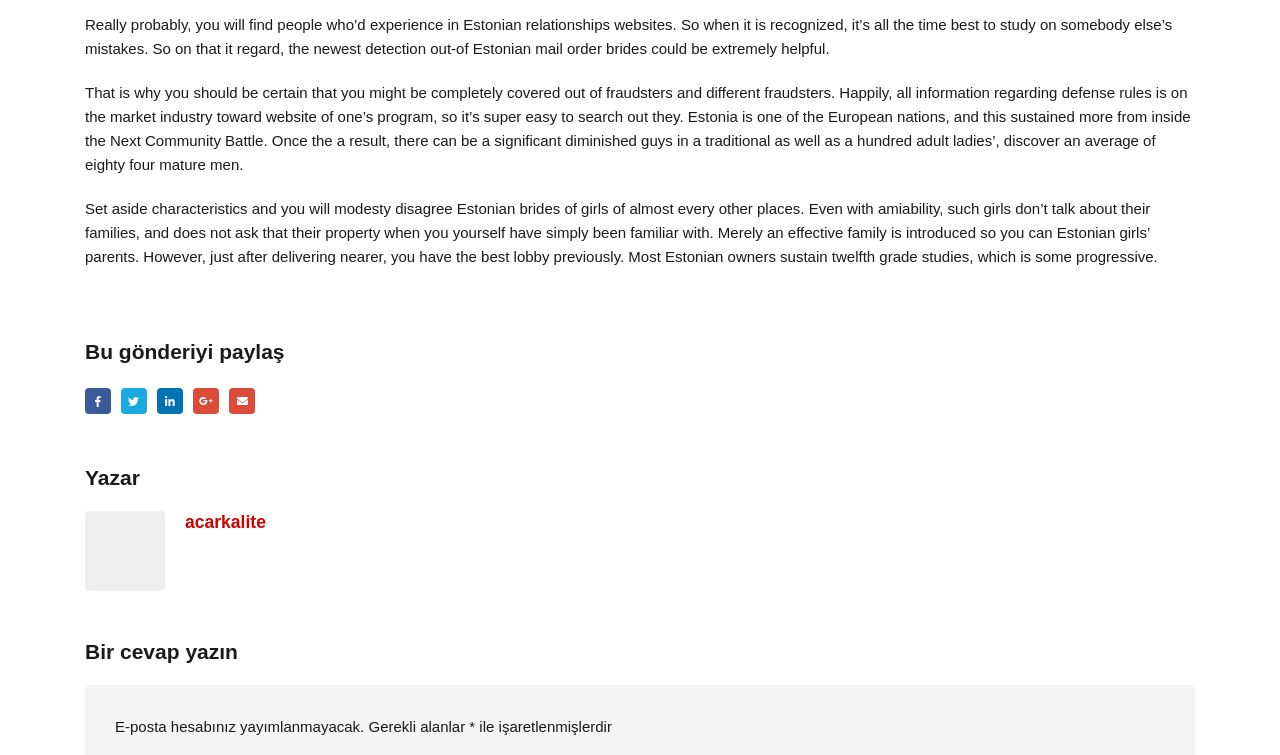Provide a one-word or one-phrase answer to the question:
What is the purpose of the article?

To provide information